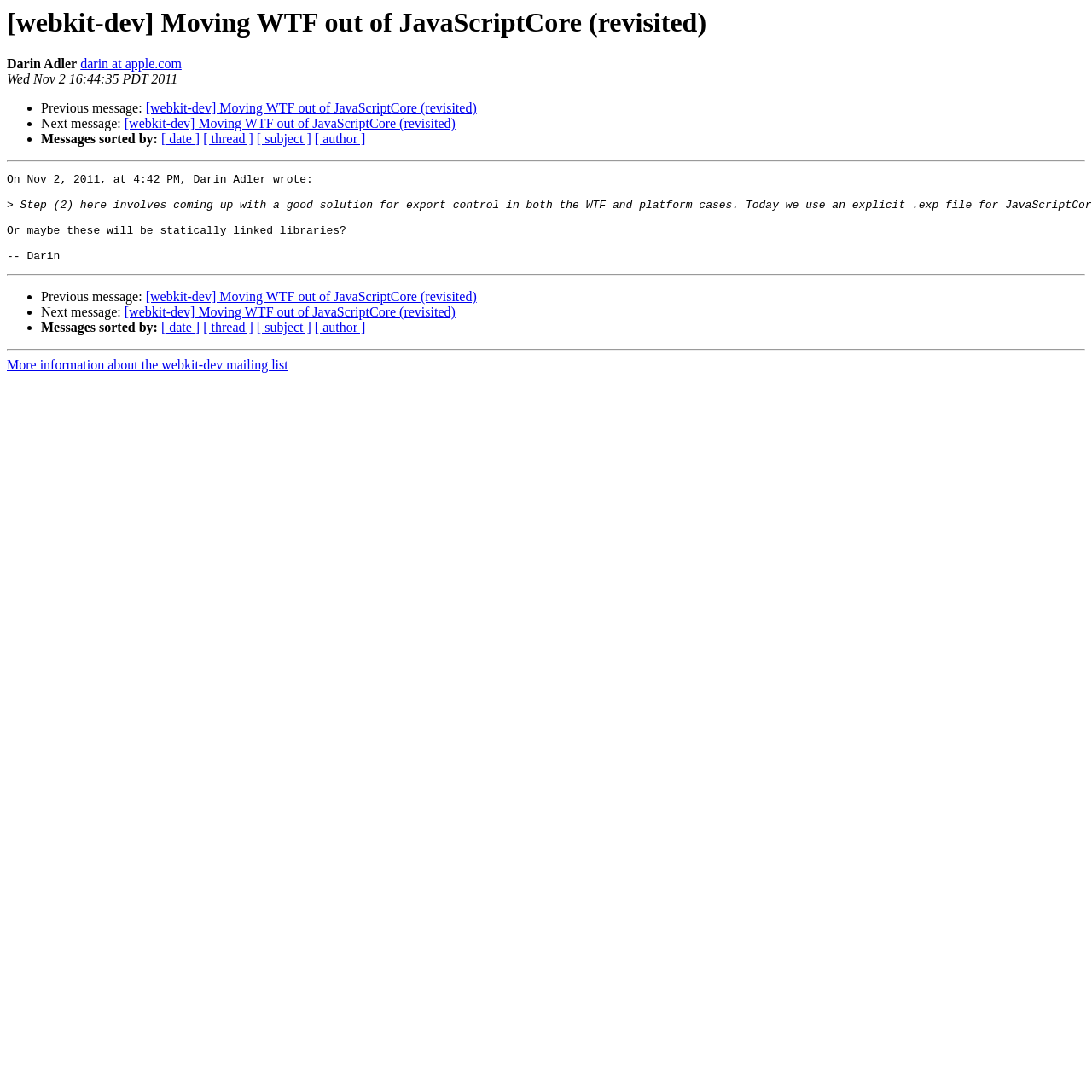Specify the bounding box coordinates of the region I need to click to perform the following instruction: "View more information about the webkit-dev mailing list". The coordinates must be four float numbers in the range of 0 to 1, i.e., [left, top, right, bottom].

[0.006, 0.328, 0.264, 0.341]